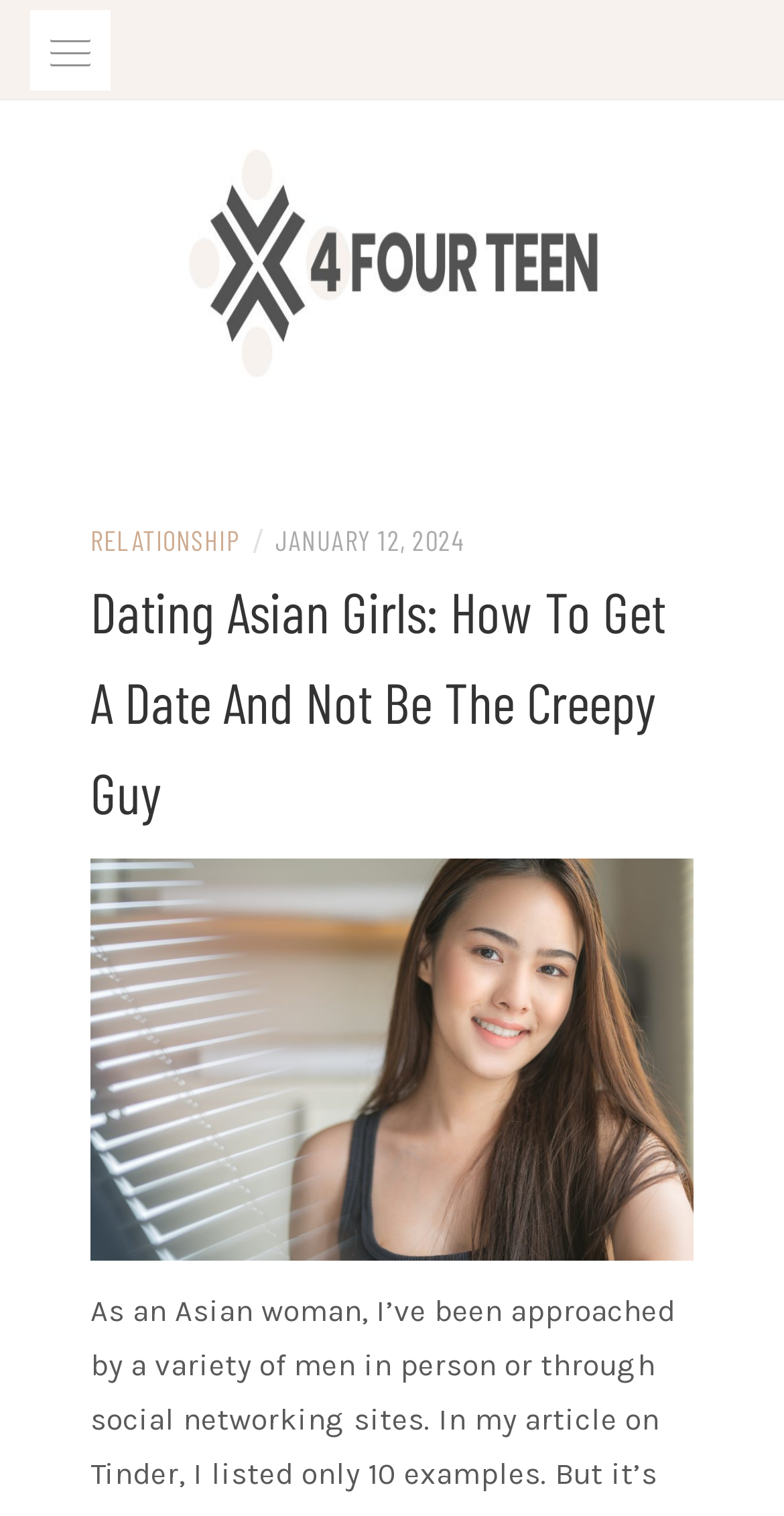Locate the bounding box coordinates for the element described below: "Relationship". The coordinates must be four float values between 0 and 1, formatted as [left, top, right, bottom].

[0.115, 0.345, 0.305, 0.367]